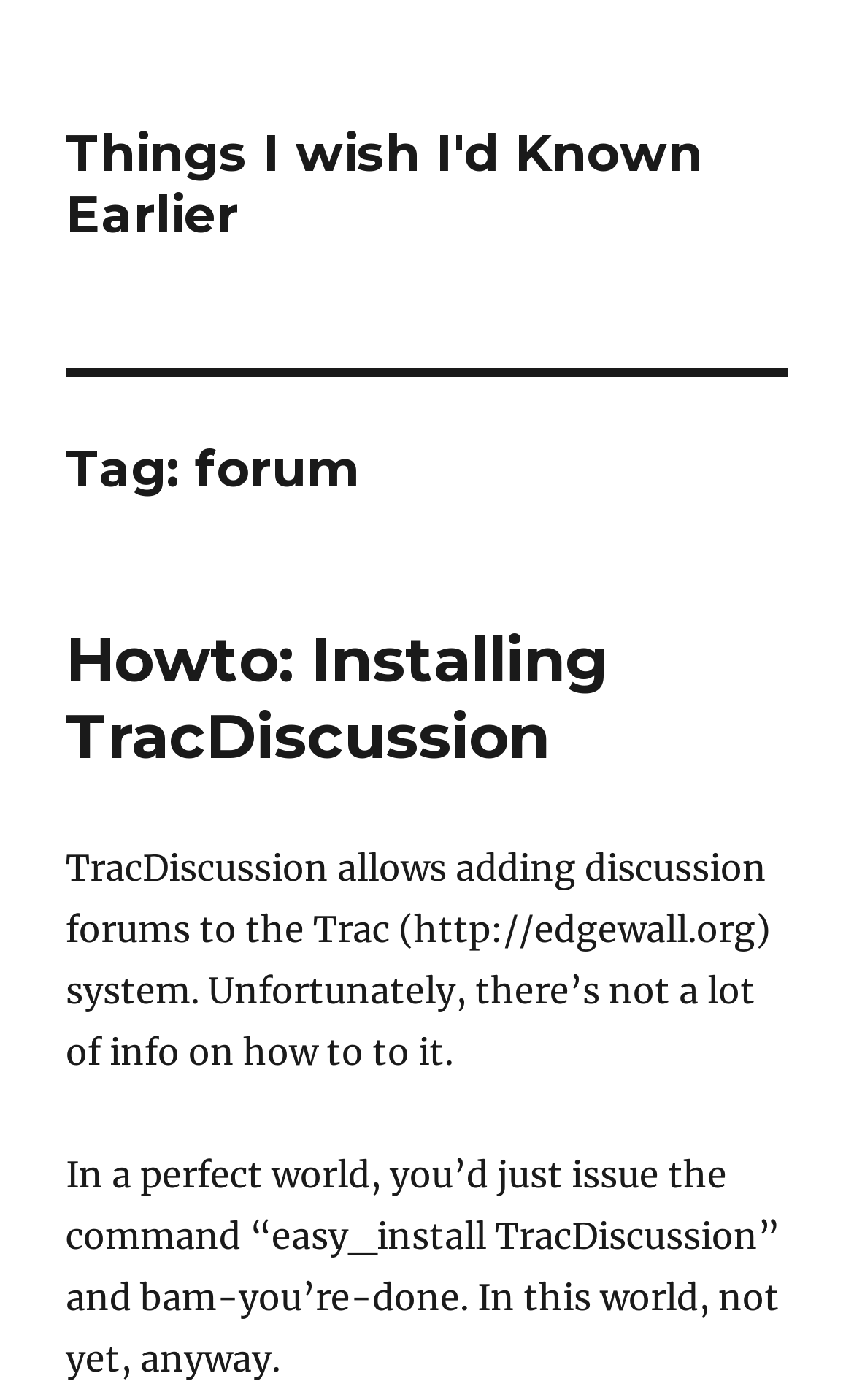What is the ideal way to install TracDiscussion?
Based on the image, provide a one-word or brief-phrase response.

Easy install